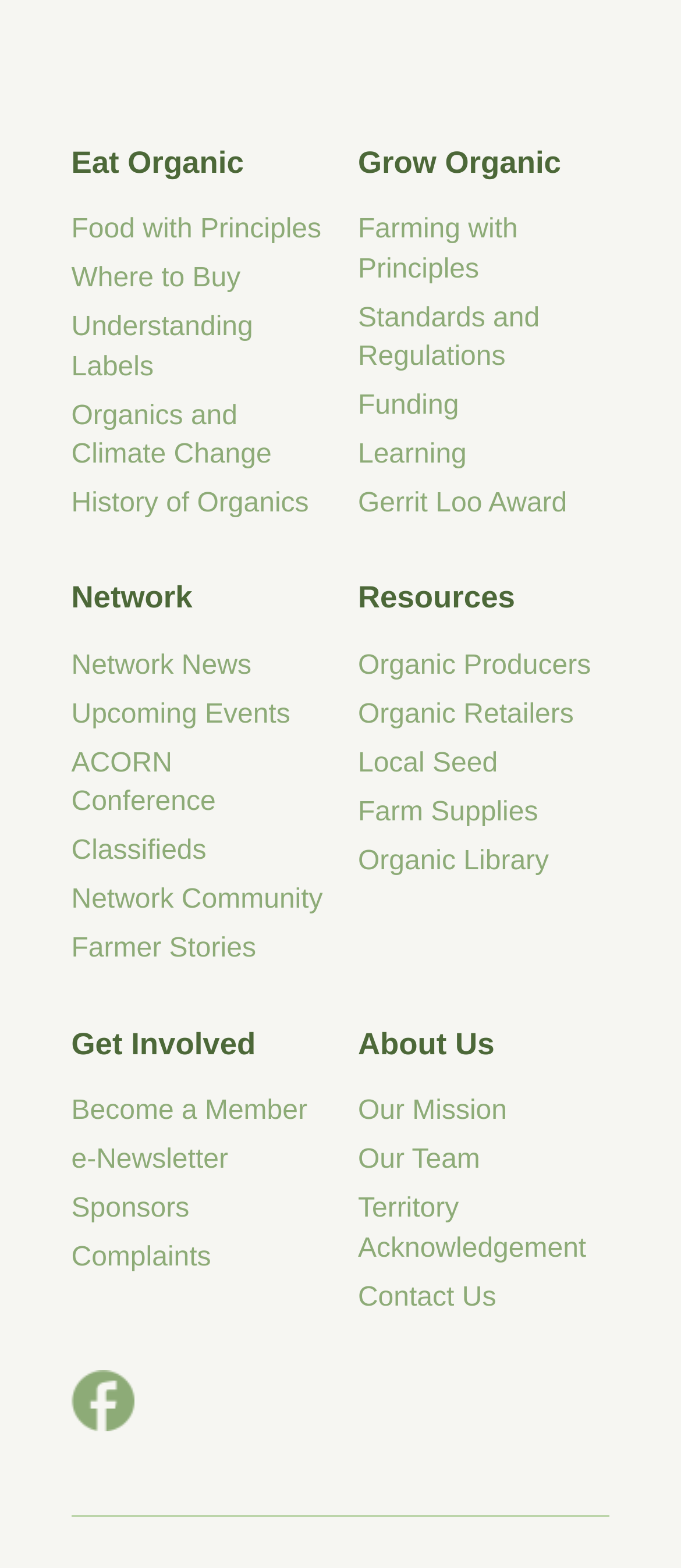Determine the bounding box for the UI element as described: "aria-label="Menu"". The coordinates should be represented as four float numbers between 0 and 1, formatted as [left, top, right, bottom].

None